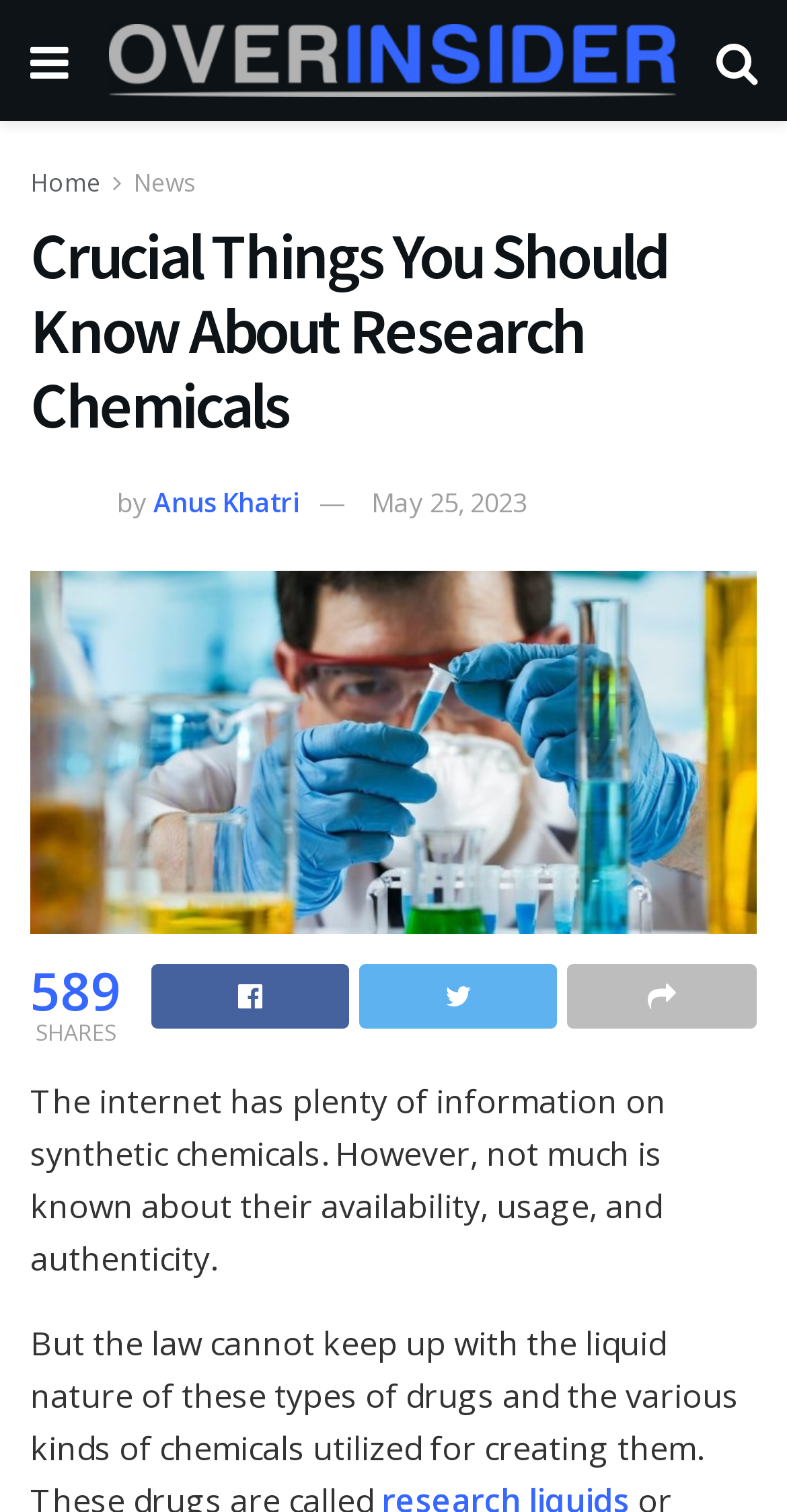What is the purpose of the icons at the bottom of the article?
We need a detailed and exhaustive answer to the question. Please elaborate.

The icons at the bottom of the article, such as Facebook, Twitter, and LinkedIn, are likely sharing options for readers to share the article on social media platforms.